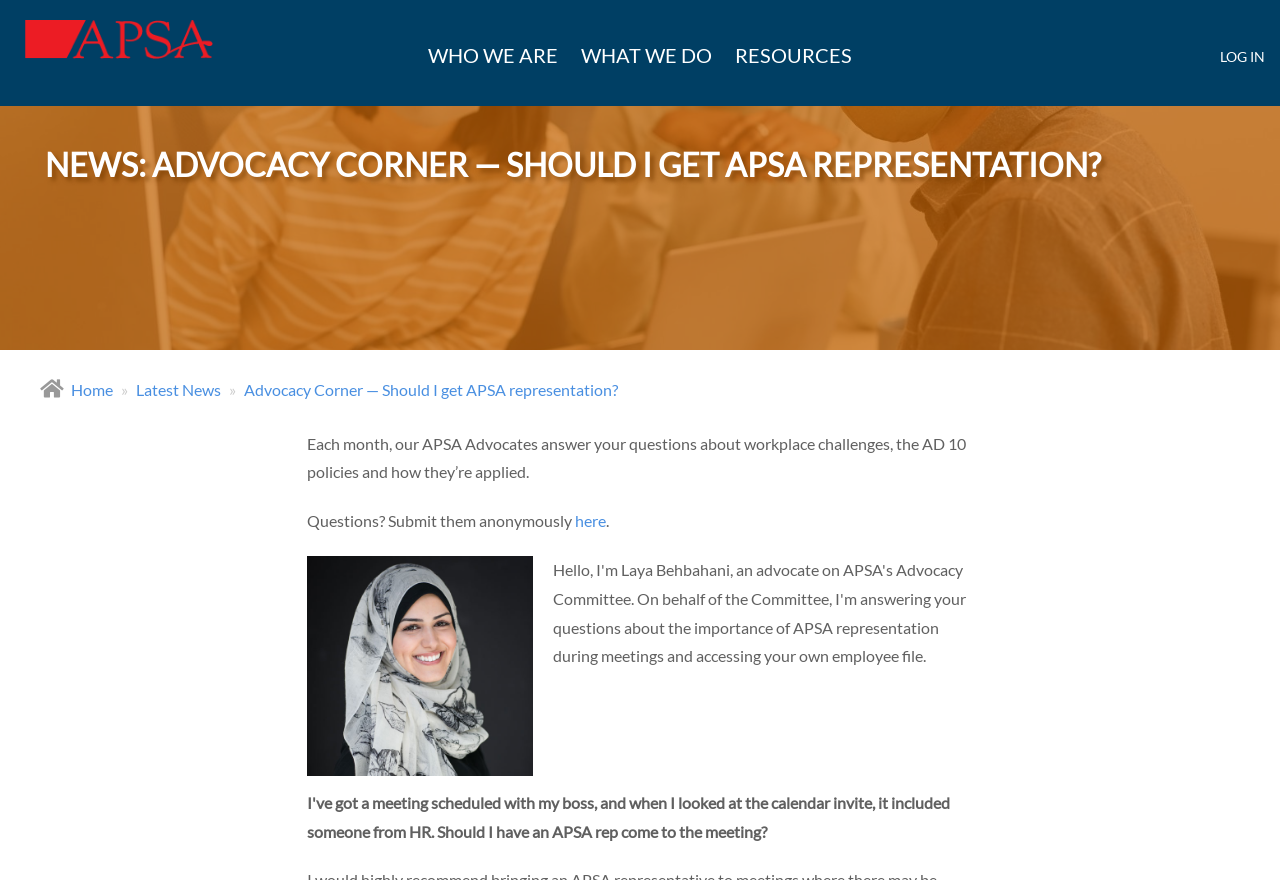Please identify the bounding box coordinates of the element that needs to be clicked to execute the following command: "Go to the Home page". Provide the bounding box using four float numbers between 0 and 1, formatted as [left, top, right, bottom].

[0.055, 0.432, 0.088, 0.453]